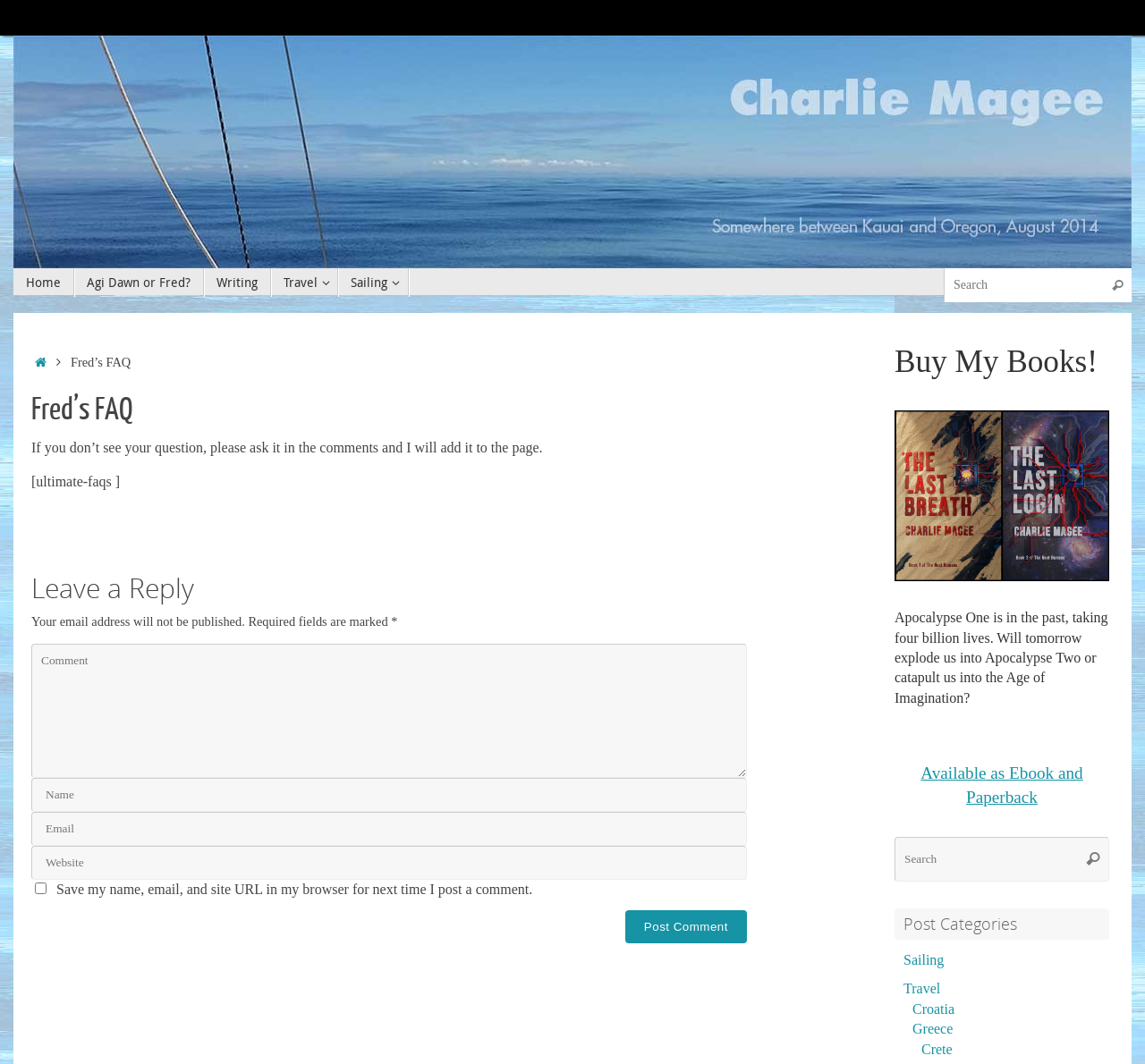Determine the coordinates of the bounding box for the clickable area needed to execute this instruction: "Post a comment".

[0.546, 0.856, 0.652, 0.887]